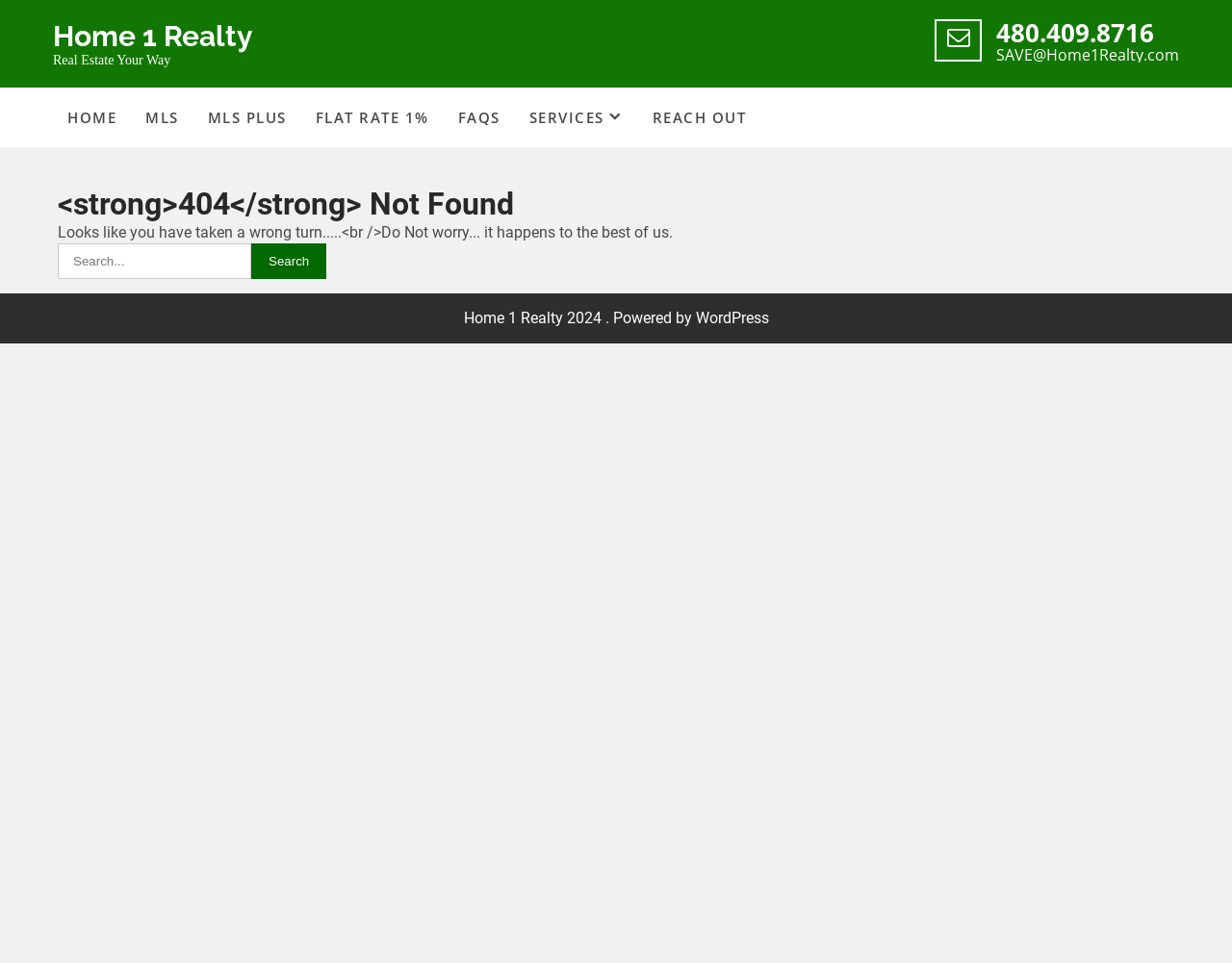Pinpoint the bounding box coordinates for the area that should be clicked to perform the following instruction: "contact us".

[0.518, 0.091, 0.617, 0.153]